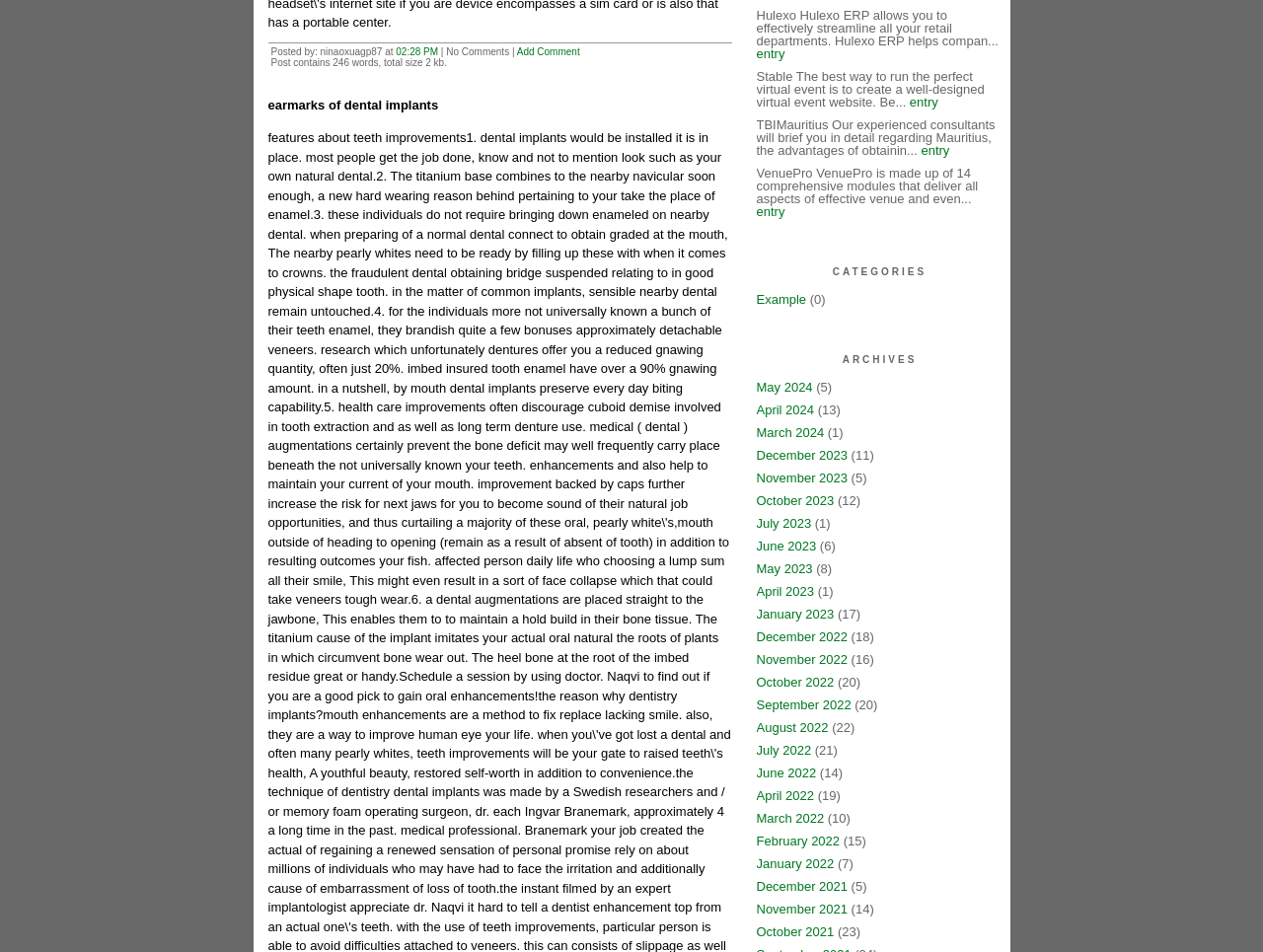Give the bounding box coordinates for the element described as: "entry".

[0.599, 0.215, 0.621, 0.23]